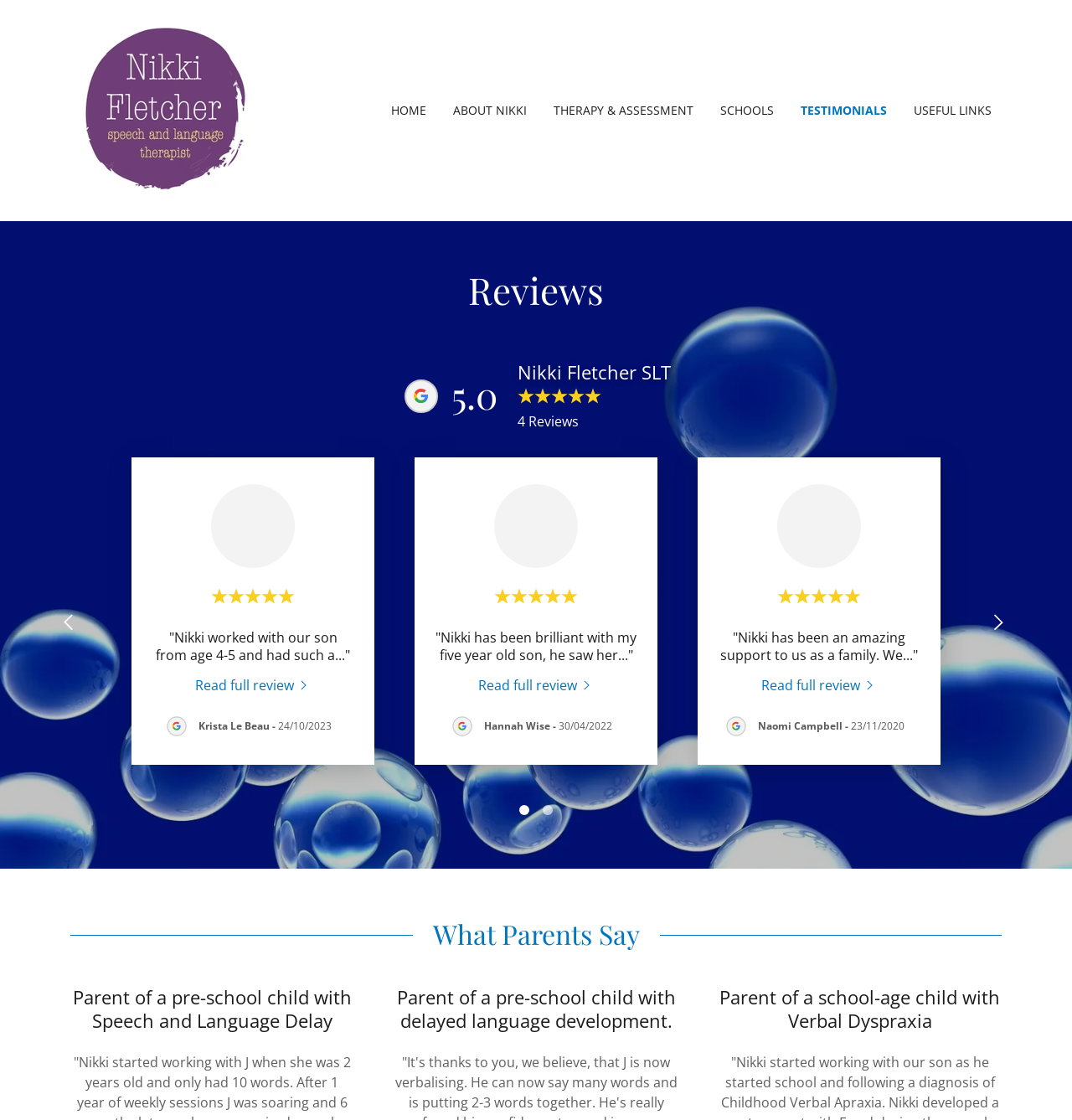Please provide a brief answer to the question using only one word or phrase: 
What is the main topic of this webpage?

Testimonials